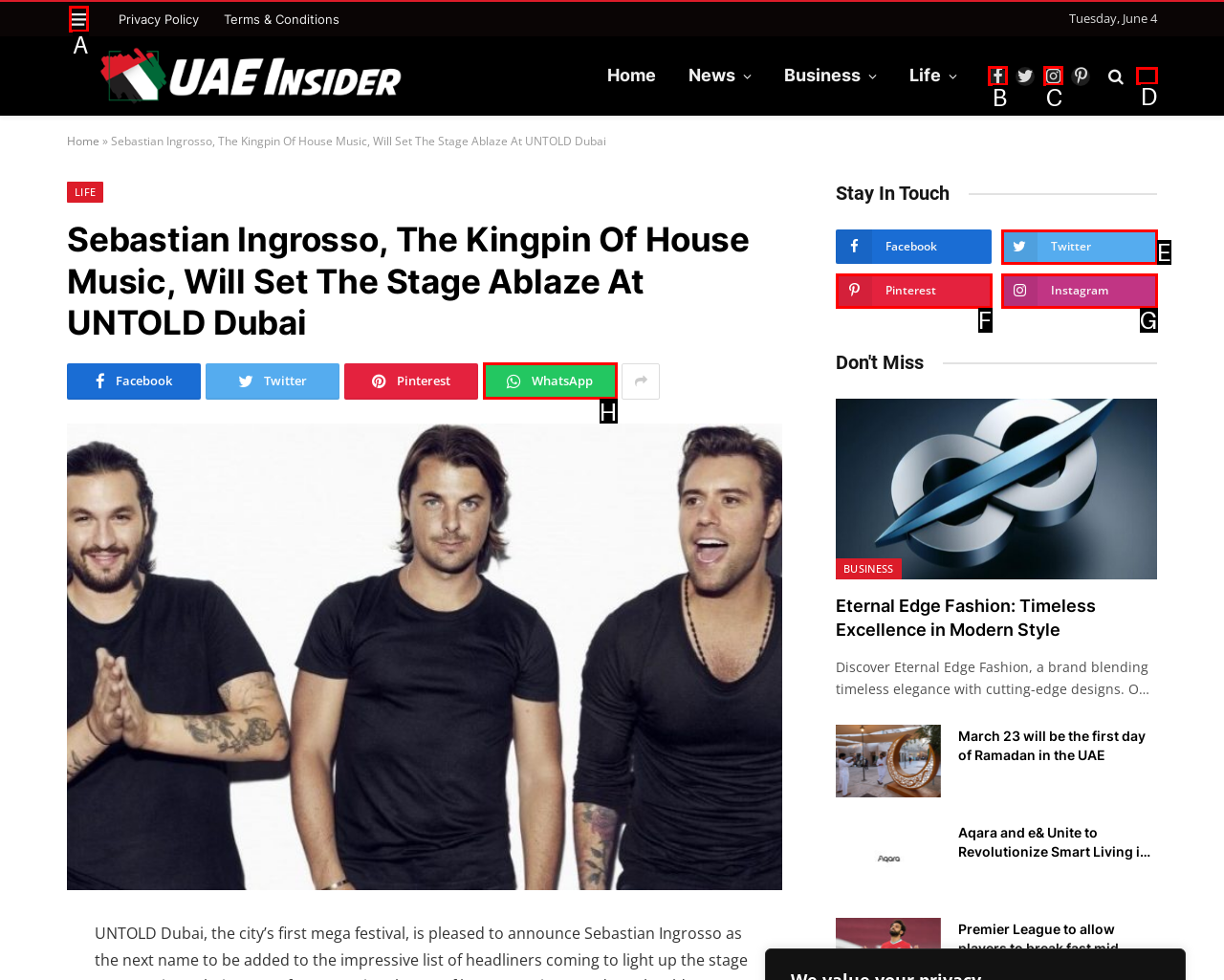Identify the correct UI element to click to achieve the task: Click the 'Menu' button.
Answer with the letter of the appropriate option from the choices given.

A